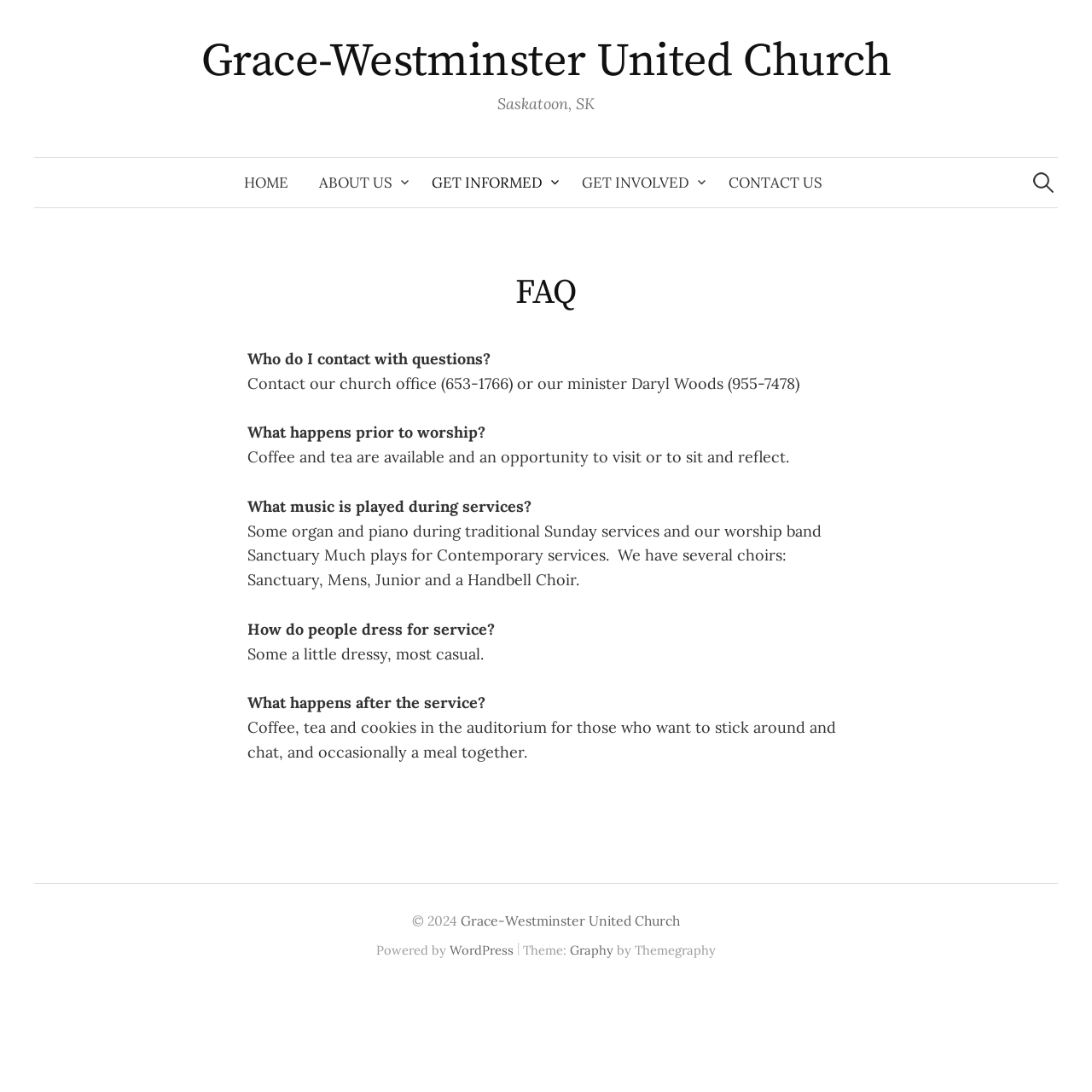Provide your answer in one word or a succinct phrase for the question: 
What is the copyright year of the website?

2024